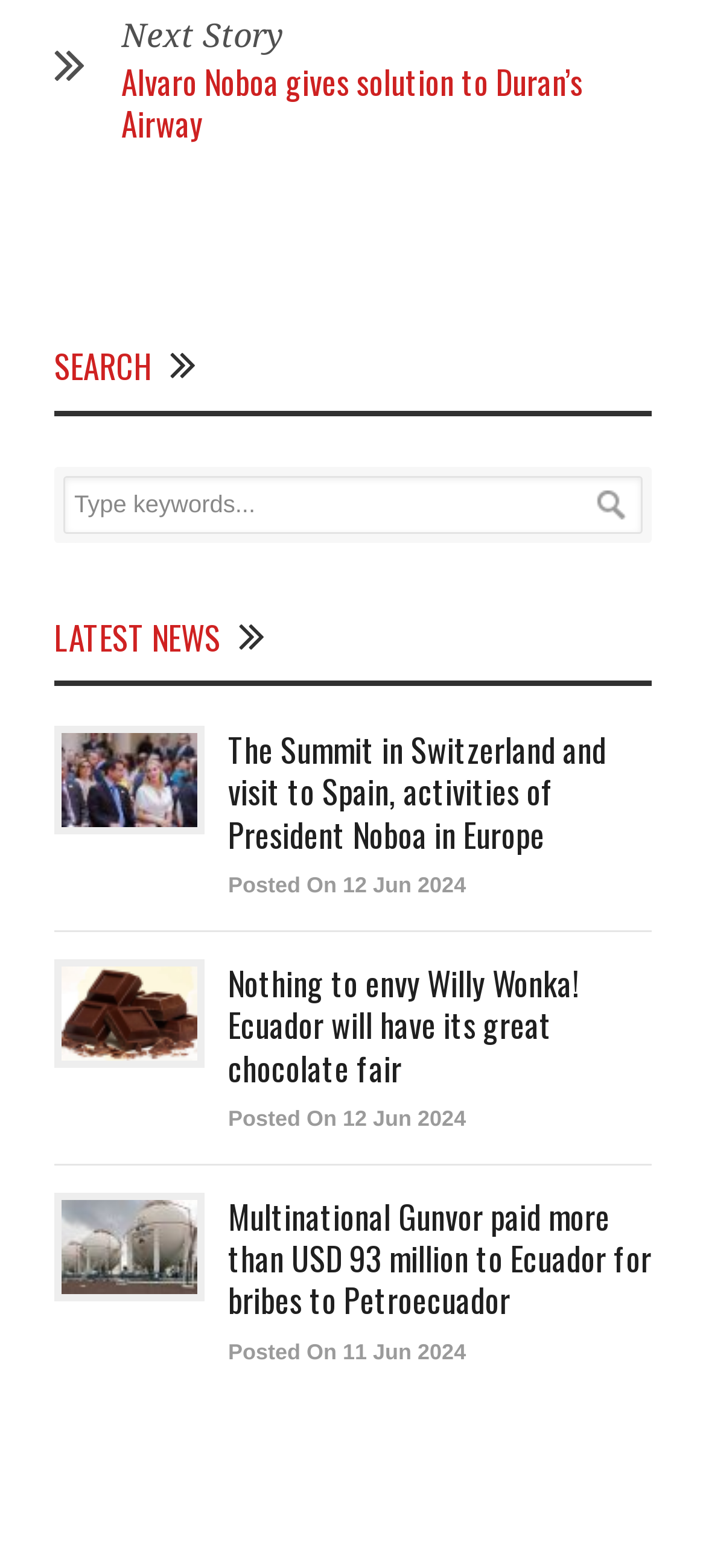Give a concise answer using one word or a phrase to the following question:
What is the purpose of the textbox?

Search